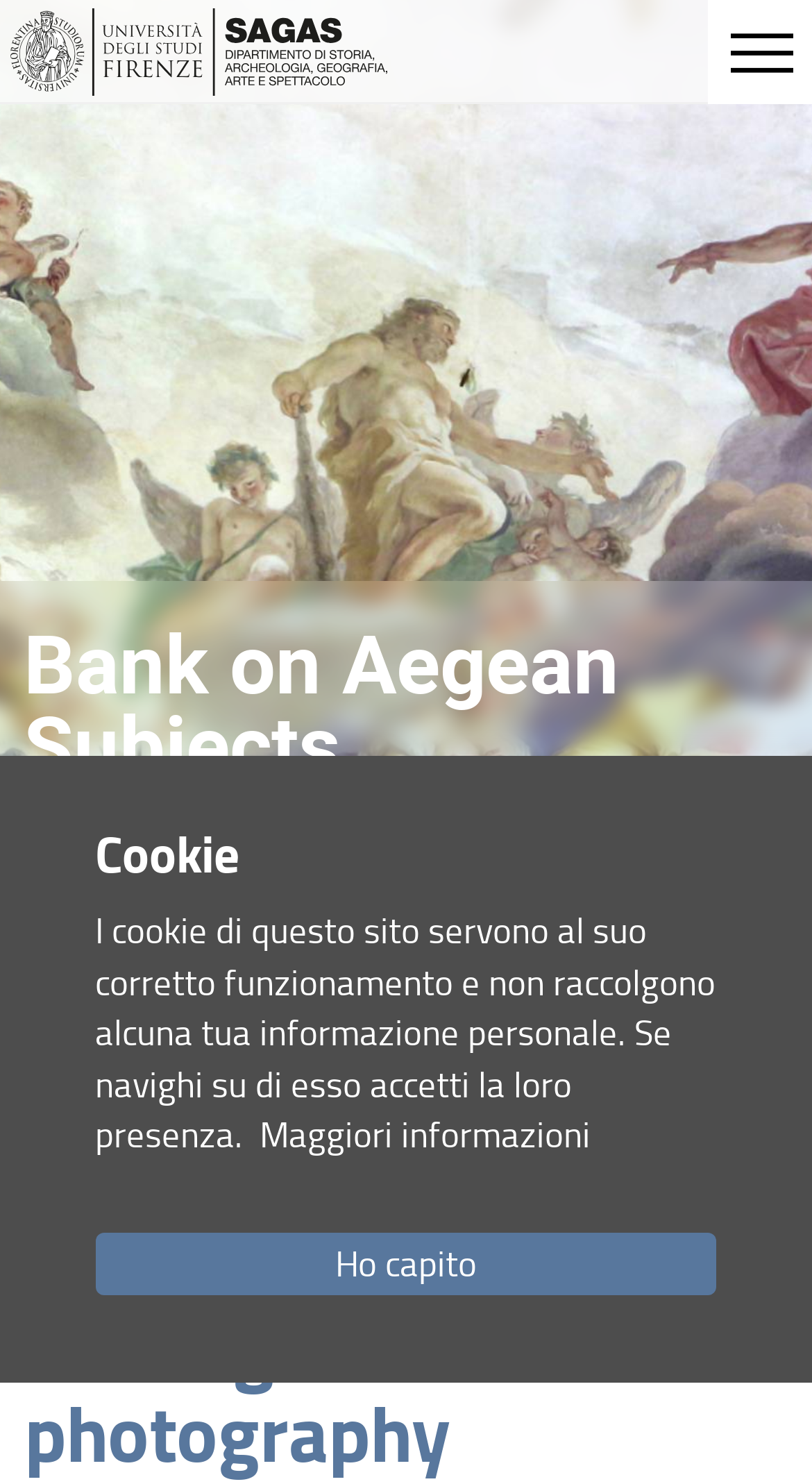Bounding box coordinates are given in the format (top-left x, top-left y, bottom-right x, bottom-right y). All values should be floating point numbers between 0 and 1. Provide the bounding box coordinate for the UI element described as: Activities 2020

[0.03, 0.839, 0.97, 0.892]